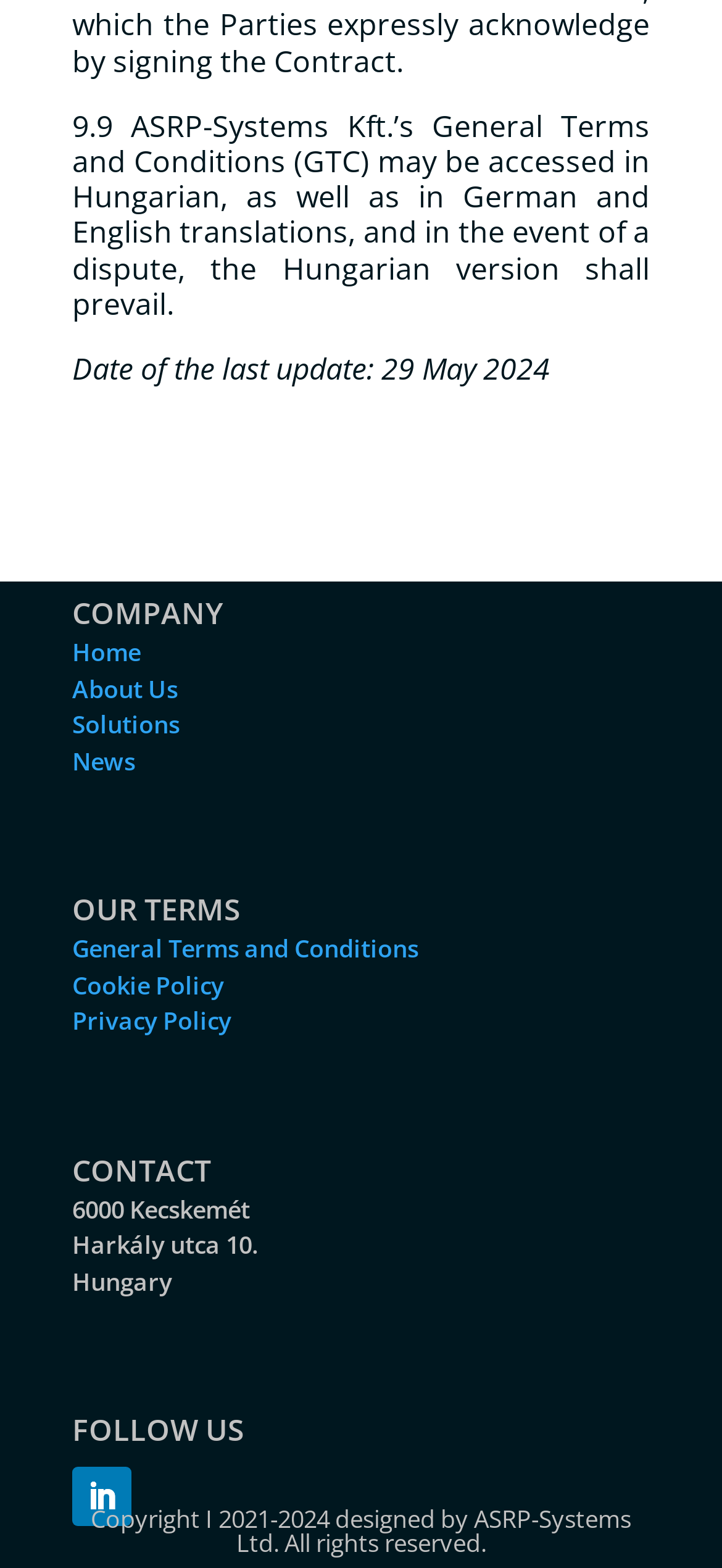What are the three languages in which the General Terms and Conditions are available?
Please provide a single word or phrase as your answer based on the screenshot.

Hungarian, German, English